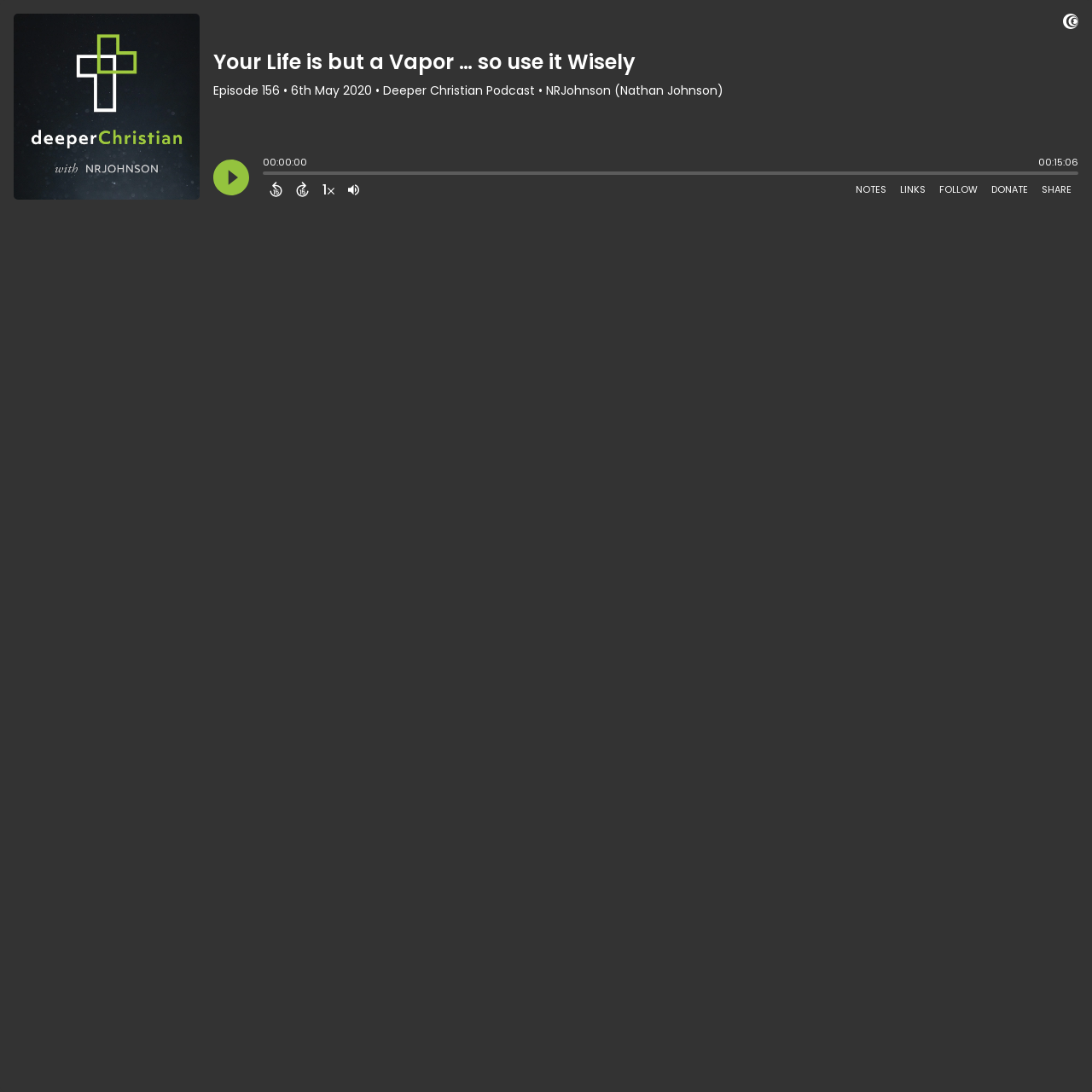Provide the bounding box for the UI element matching this description: "Fashion Jewelry".

None